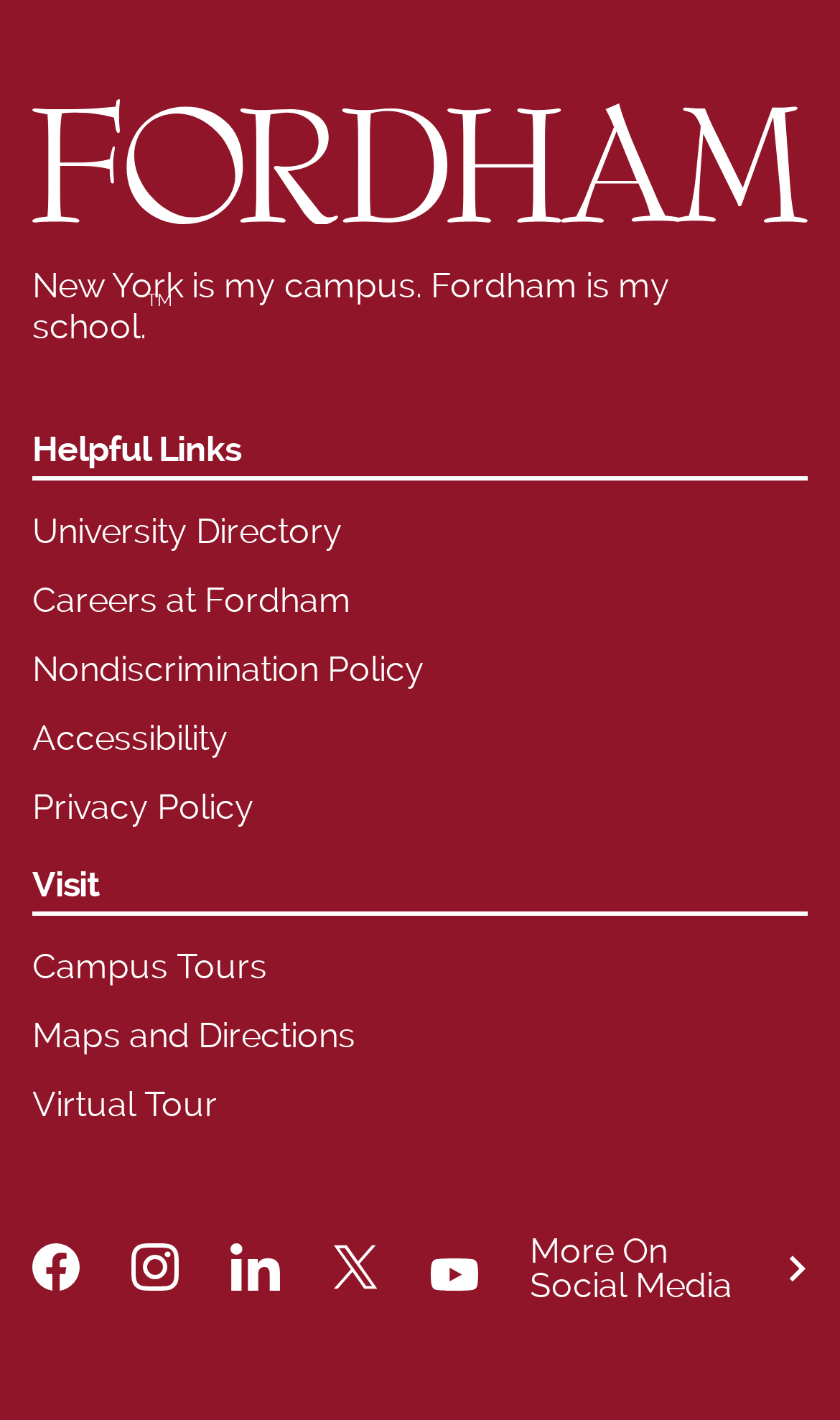Please give a concise answer to this question using a single word or phrase: 
How many social media icons are there?

5